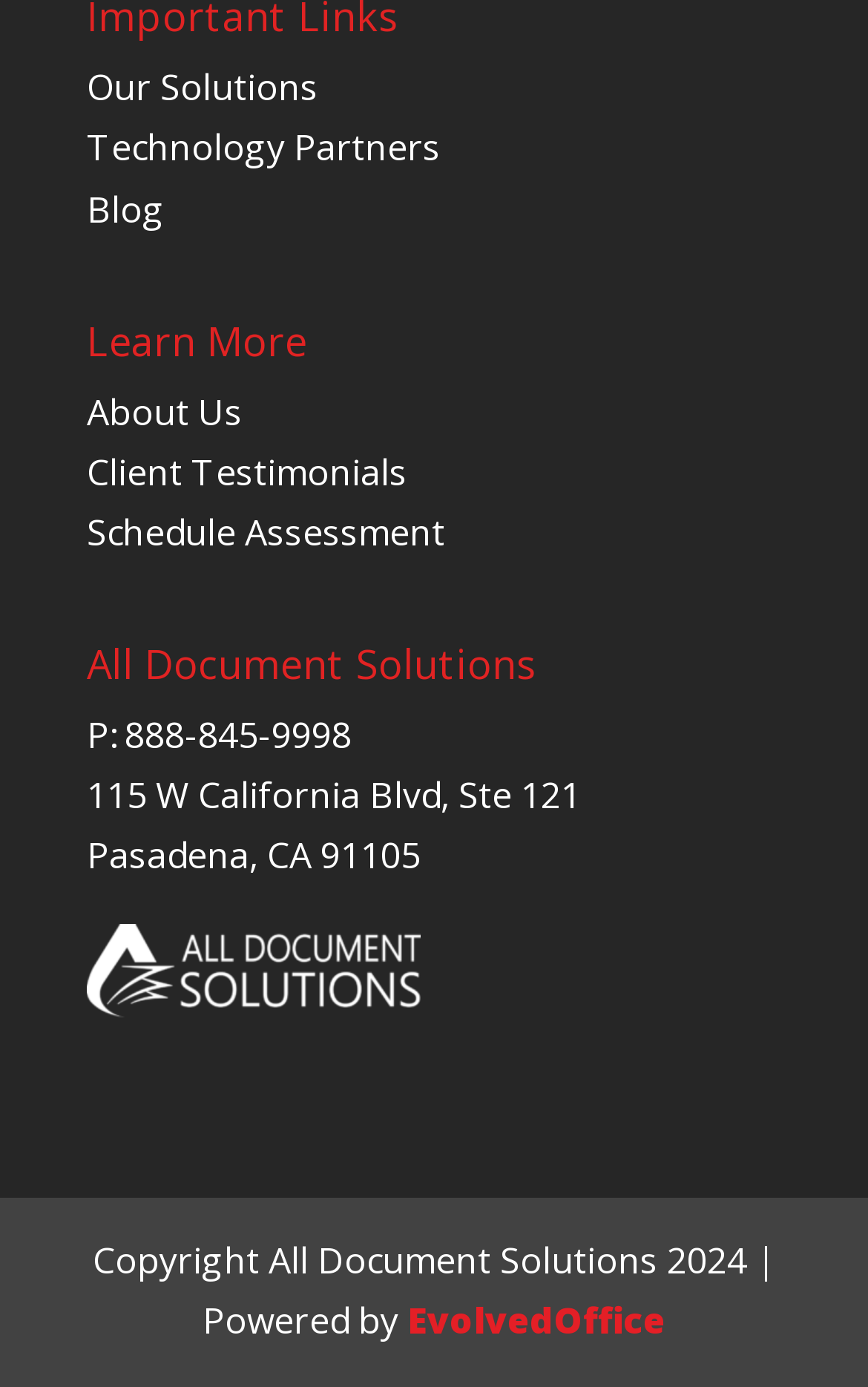Answer briefly with one word or phrase:
What is the purpose of the 'Schedule Assessment' link?

To schedule an assessment